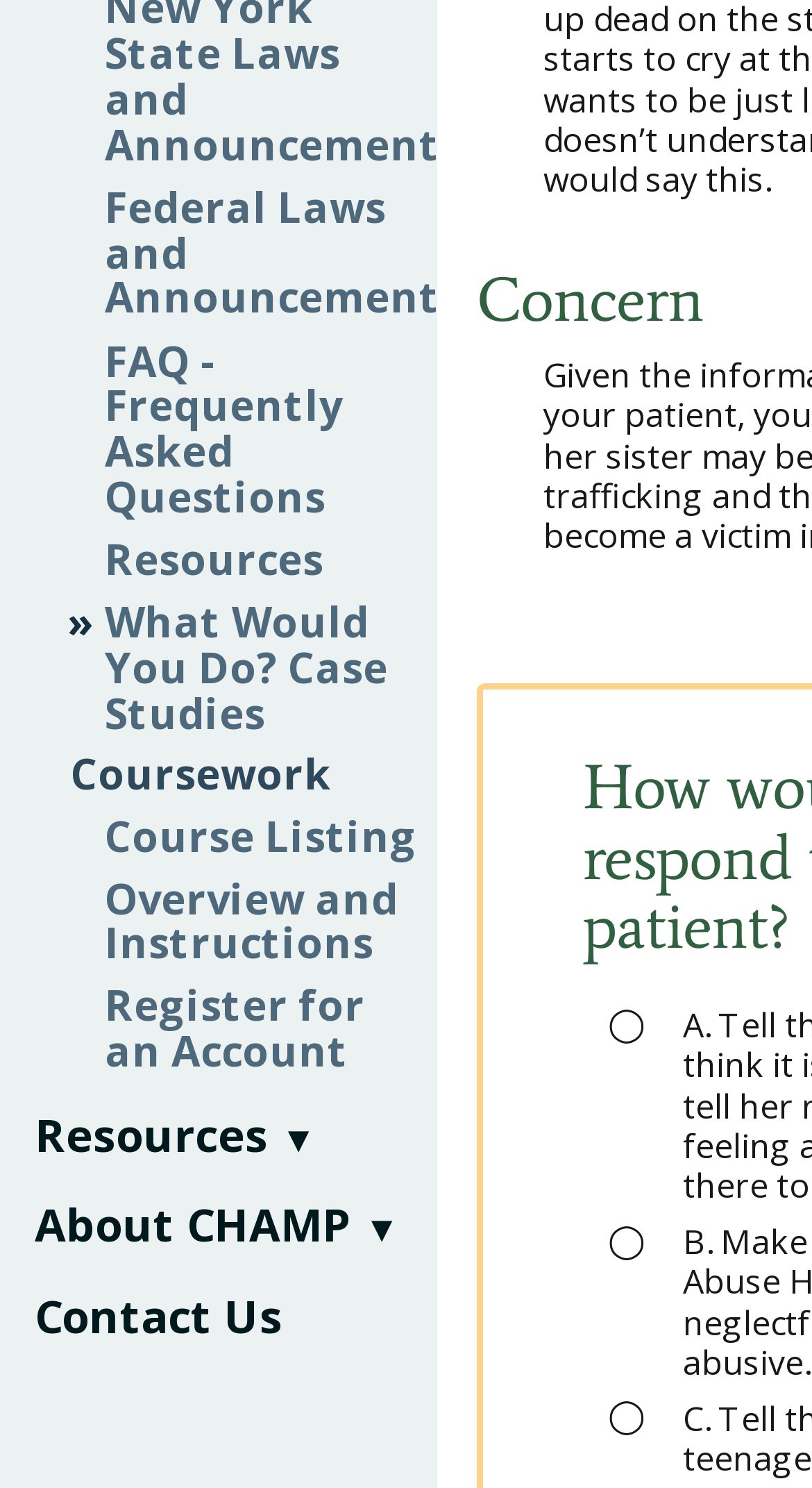Determine the bounding box coordinates of the clickable region to execute the instruction: "Register for an Account". The coordinates should be four float numbers between 0 and 1, denoted as [left, top, right, bottom].

[0.129, 0.657, 0.449, 0.725]